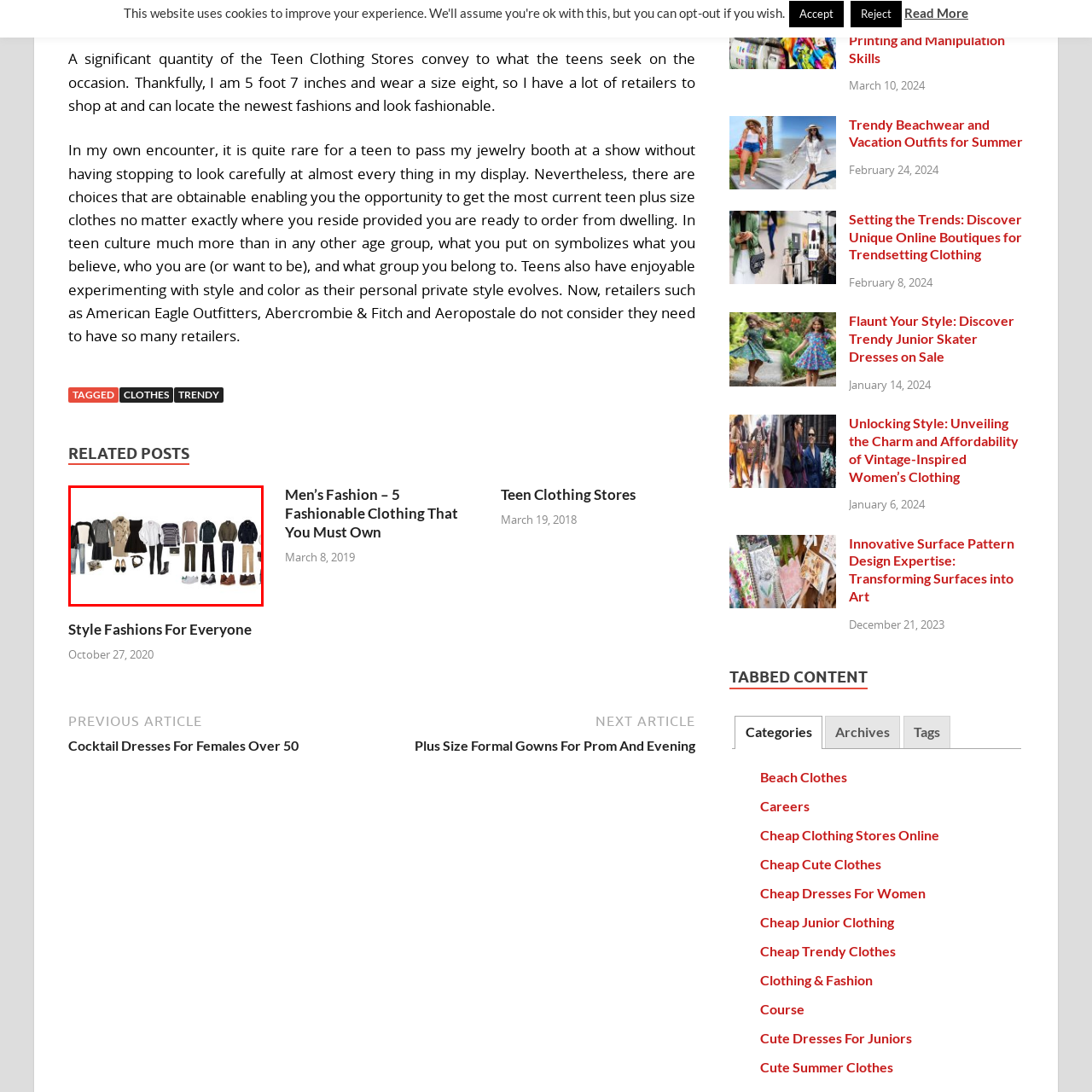Create a thorough and descriptive caption for the photo marked by the red boundary.

The image showcases a stylish array of clothing items, highlighting contemporary fashion trends suitable for various occasions. On the left, the look features casual chic pieces like a black and white top paired with classic blue jeans and elegant black flats. Transitioning to the center, a sophisticated trench coat contrasts with a white button-up shirt and a patterned sweater, forming a perfect ensemble for cooler weather. 

Moving towards the right side, the selection includes a mix of tailored pants and smart casual outfits, topped off with a green jacket and cozy cardigans. Footwear choices range from elegant boots to stylish sneakers, ensuring versatility for both casual outings and more polished events. This collection is aptly titled "Style Fashions For Everyone," reflecting the diversity in modern fashion, making it accessible for various tastes and styles.